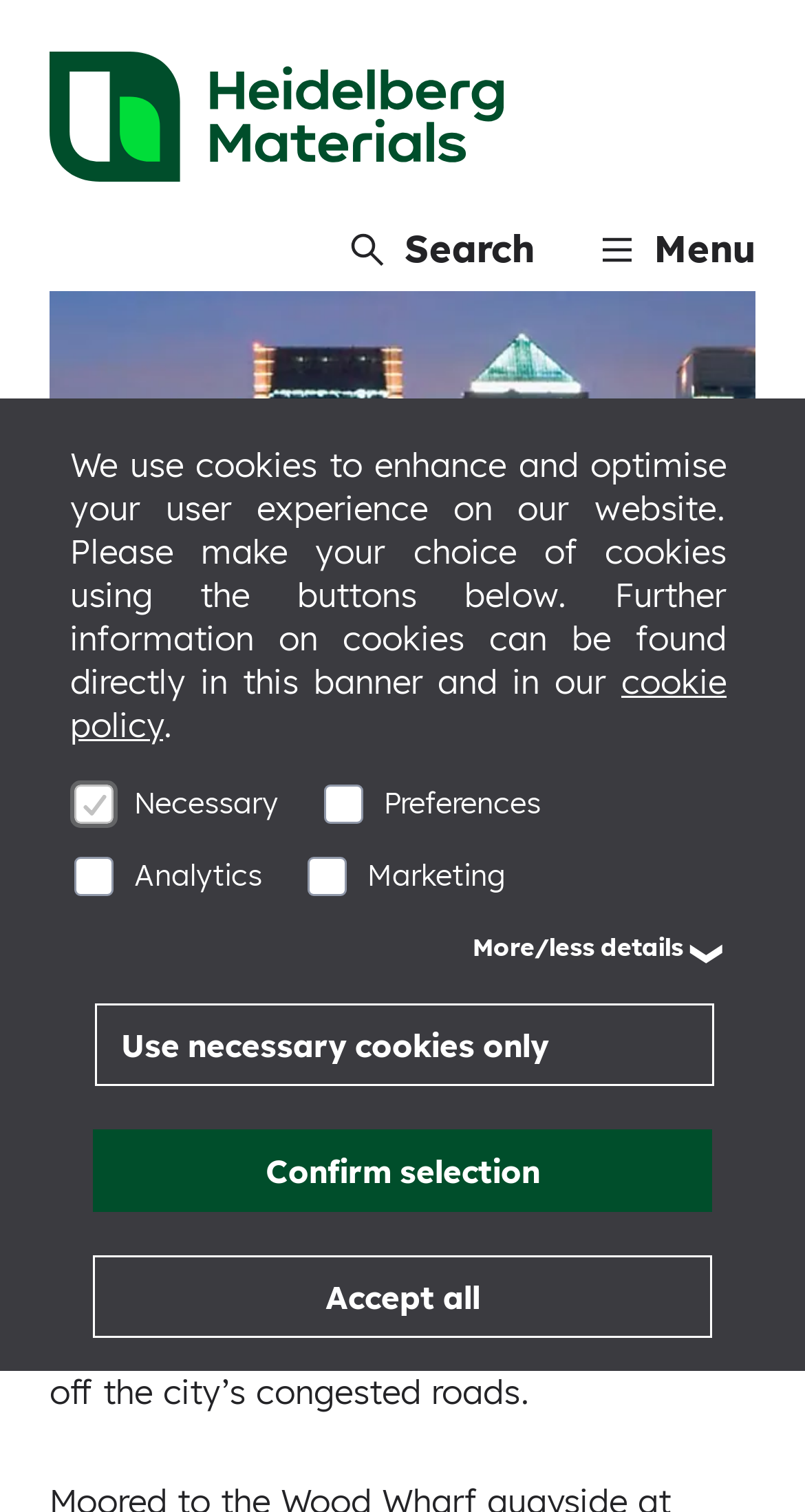Generate a thorough caption that explains the contents of the webpage.

The webpage is about Heidelberg Materials UK, specifically showcasing their involvement in the development of East London's former docklands area. At the top-left corner, there is a link to skip to the main content. Next to it, the Heidelberg Materials logo is displayed, accompanied by a search button and a menu button. 

Below the logo, there is a search box that is currently hidden. On the top-right corner, there are three buttons: a share button, a link, and another button. 

The main content starts with a figure that spans almost the entire width of the page, containing an image. Below the figure, there are four links: Home, Sectors, Case Studies, and a heading that reads "Canary Wharf, London". 

Following the links, there is a paragraph of text that describes the UK's only floating ready-mixed concrete plant and its role in the development of East London's former docklands area. 

Further down, there is a banner that informs users about the use of cookies on the website. The banner contains a link to the cookie policy and several buttons to manage cookie preferences. The buttons are categorized into Necessary, Preferences, Analytics, and Marketing, each with an accompanying image. 

At the bottom of the banner, there are three buttons: "Use necessary cookies only", "Confirm selection", and "Accept all".